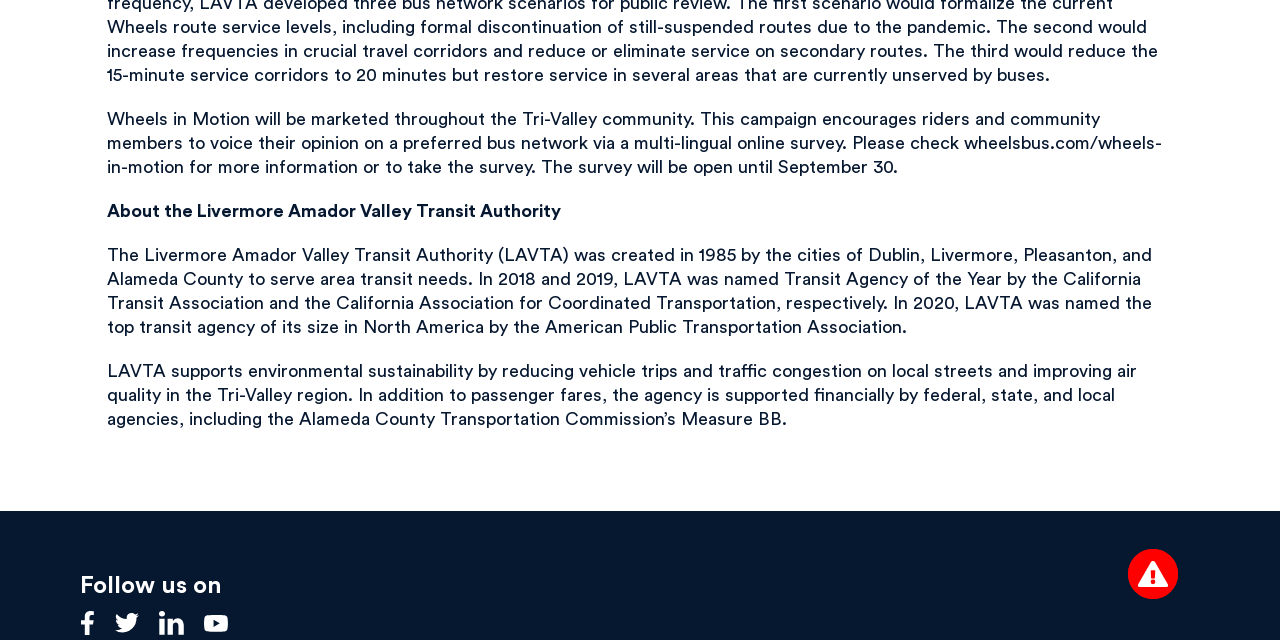Locate the bounding box coordinates of the UI element described by: "Rider alerts". Provide the coordinates as four float numbers between 0 and 1, formatted as [left, top, right, bottom].

[0.881, 0.858, 0.92, 0.936]